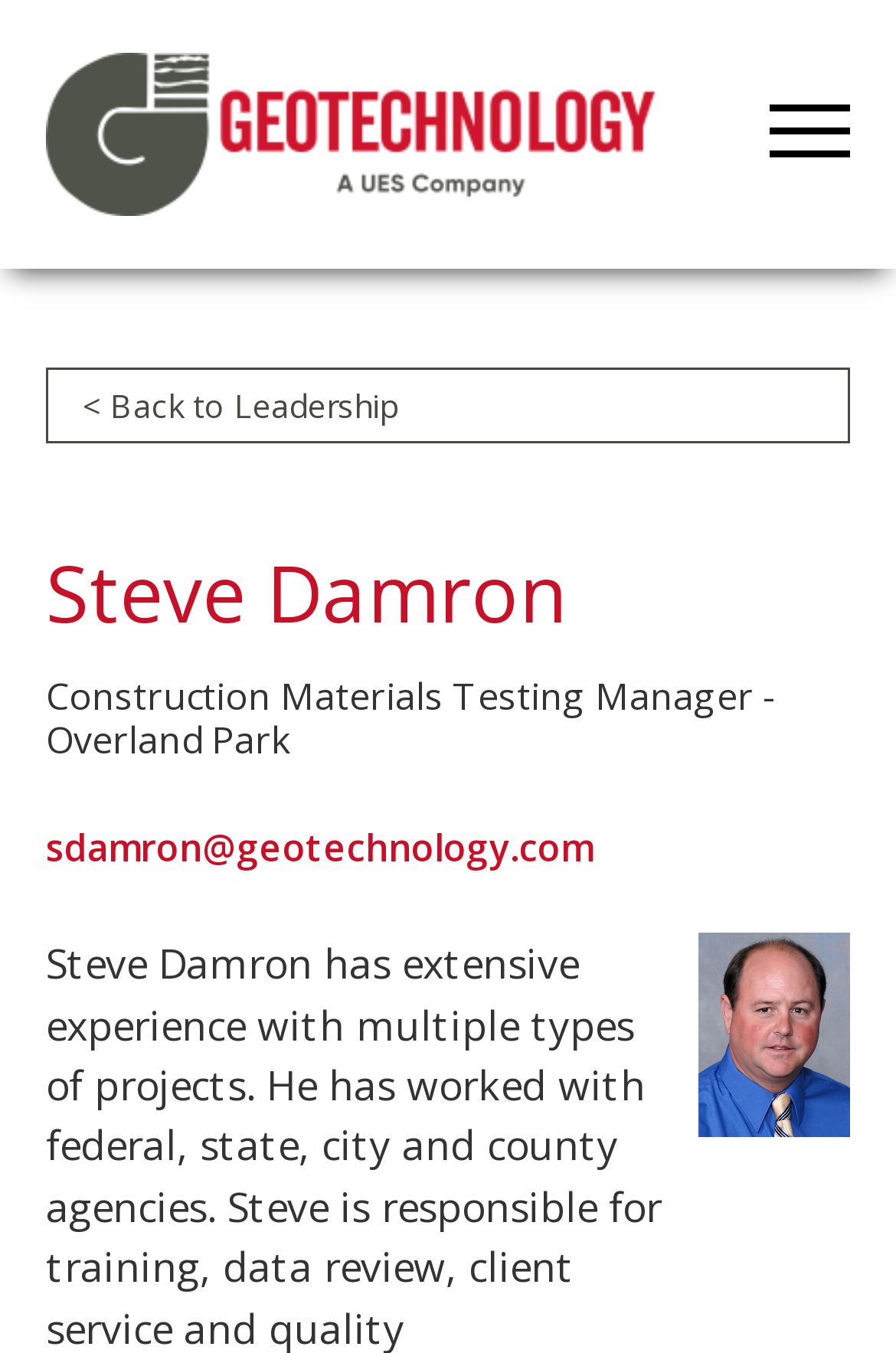Given the description Attachments 1, predict the bounding box coordinates of the UI element. Ensure the coordinates are in the format (top-left x, top-left y, bottom-right x, bottom-right y) and all values are between 0 and 1.

None